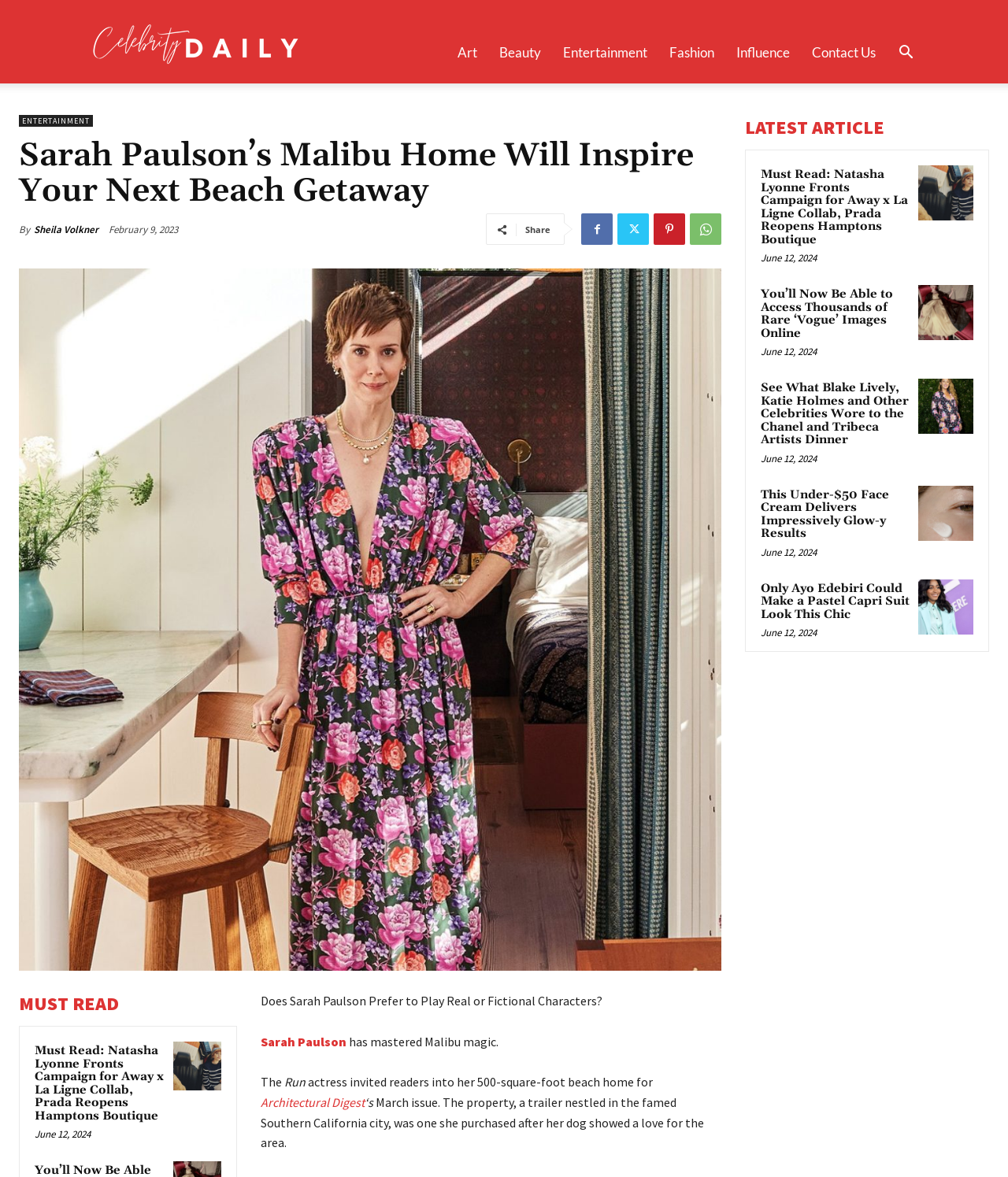Respond to the following query with just one word or a short phrase: 
What is the location of Sarah Paulson's beach home?

Malibu